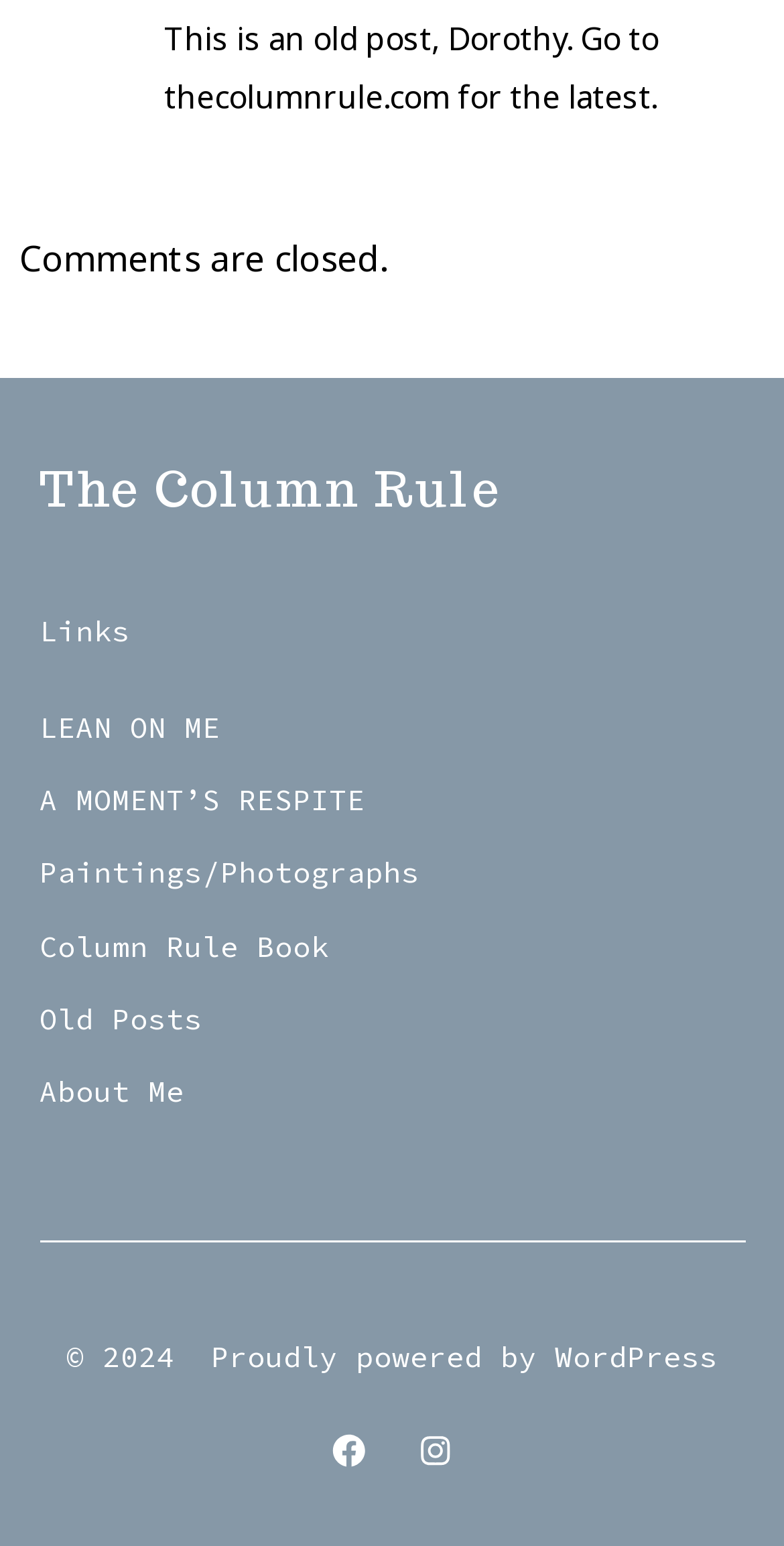How many links are in the Primary Footer Menu?
Respond to the question with a well-detailed and thorough answer.

The Primary Footer Menu is a navigation element located at the bottom of the webpage. It contains 7 link elements with the texts 'LEAN ON ME', 'A MOMENT’S RESPITE', 'Paintings/Photographs', 'Column Rule Book', 'Old Posts', 'About Me', and 'Links'.